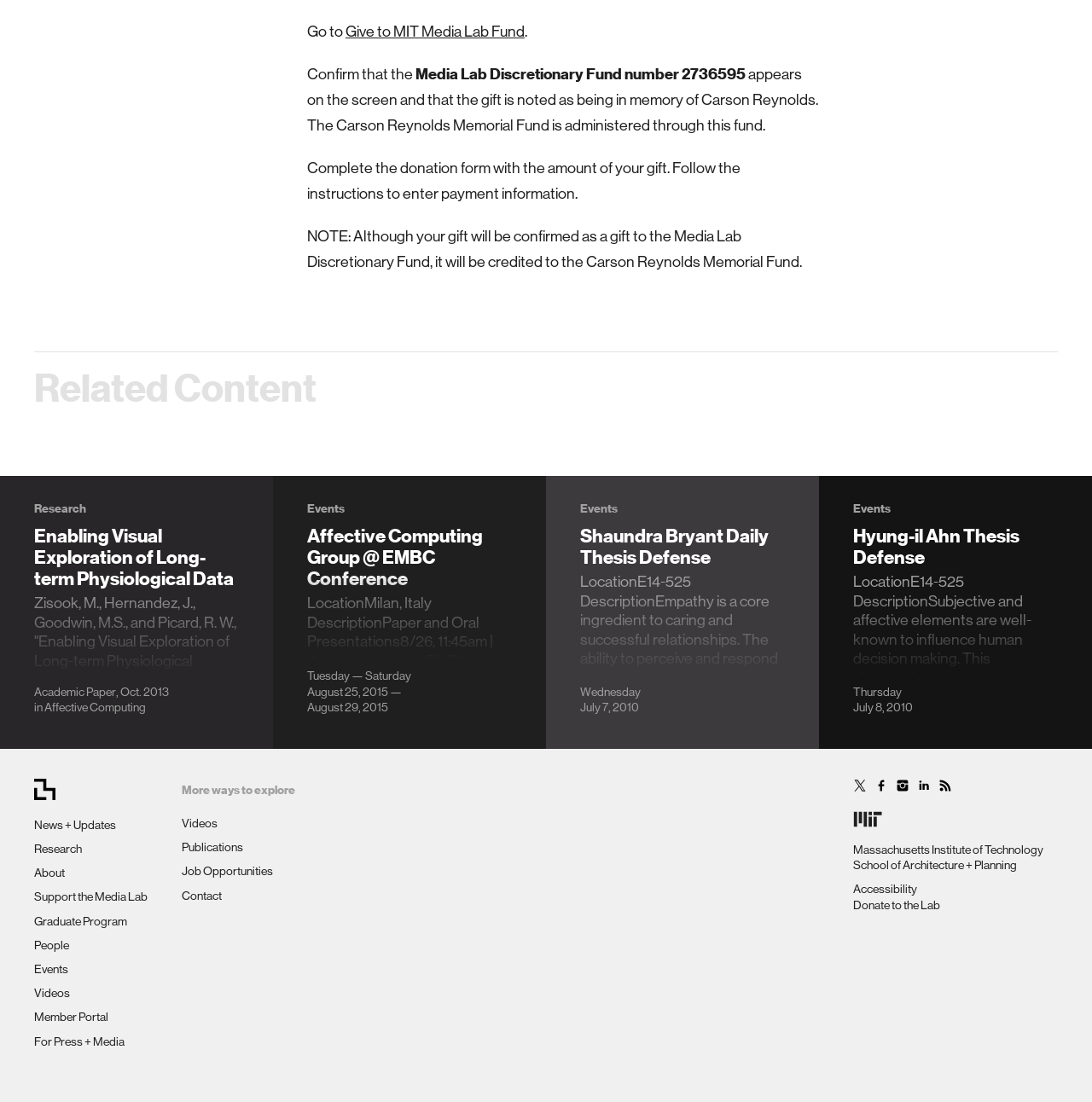Please specify the bounding box coordinates of the clickable region to carry out the following instruction: "Read about Enabling Visual Exploration of Long-term Physiological Data". The coordinates should be four float numbers between 0 and 1, in the format [left, top, right, bottom].

[0.031, 0.455, 0.219, 0.613]